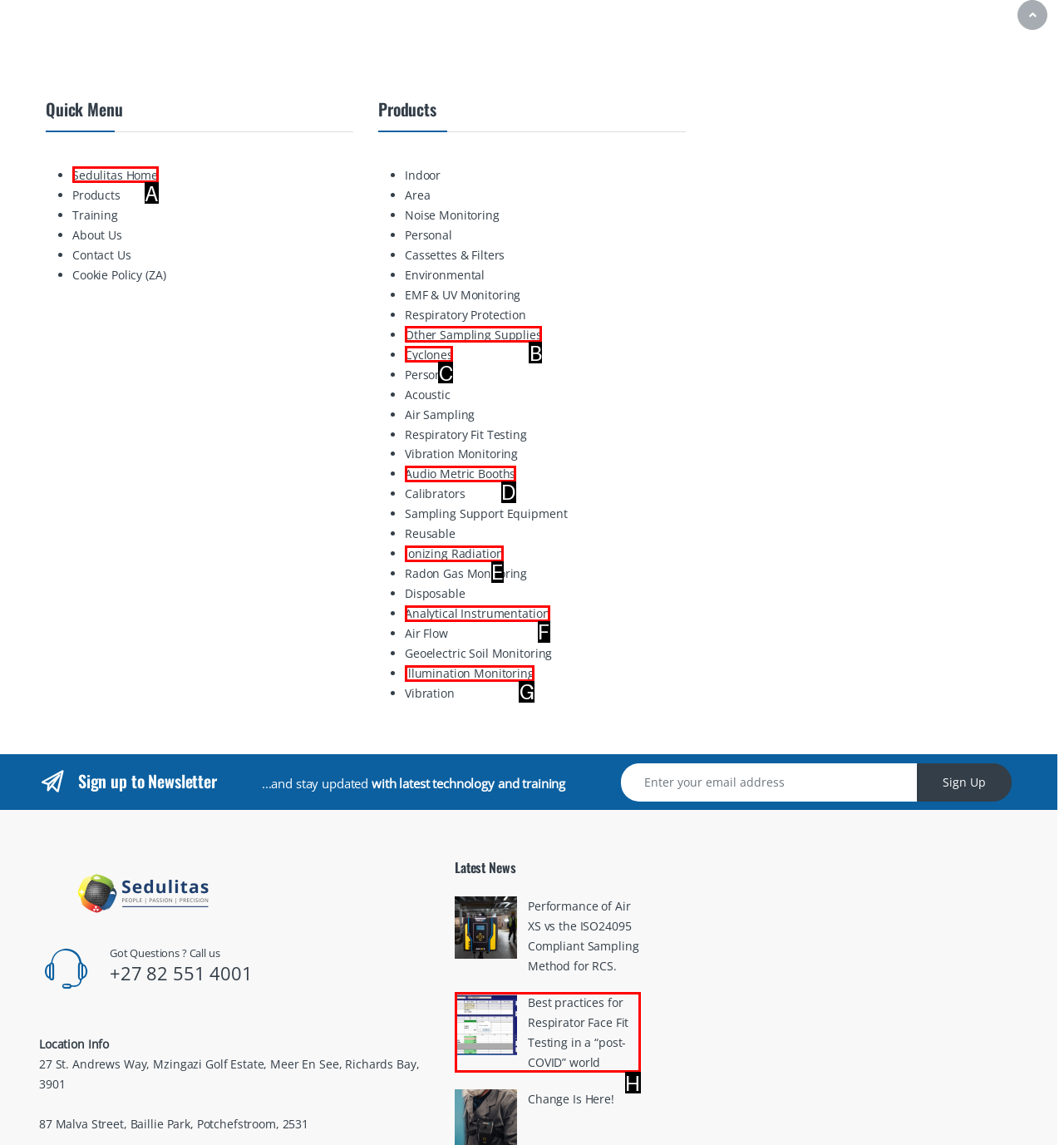Identify the HTML element that corresponds to the following description: adoptions. Provide the letter of the correct option from the presented choices.

None